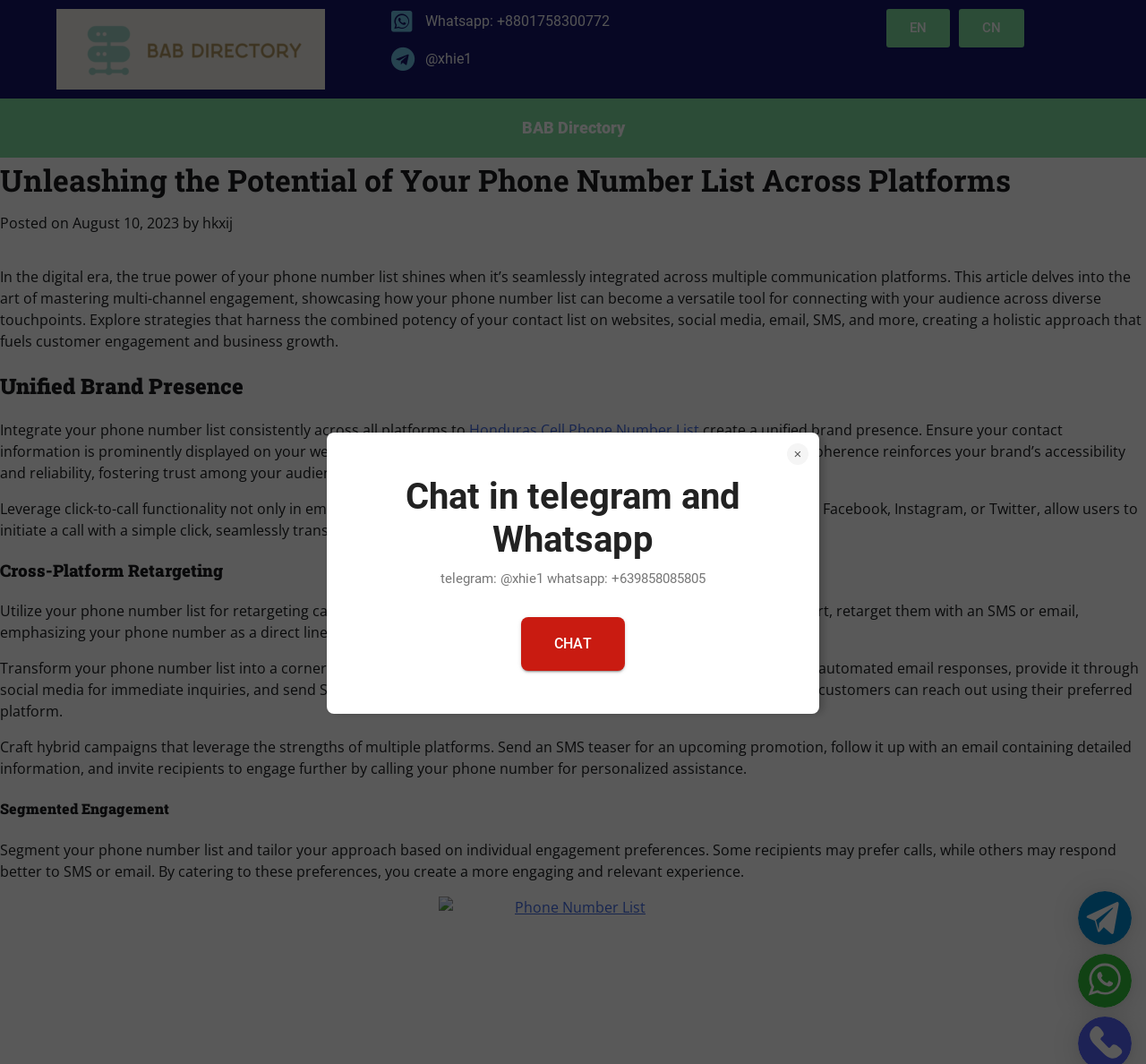Specify the bounding box coordinates of the region I need to click to perform the following instruction: "Contact through Whatsapp". The coordinates must be four float numbers in the range of 0 to 1, i.e., [left, top, right, bottom].

[0.341, 0.008, 0.659, 0.031]